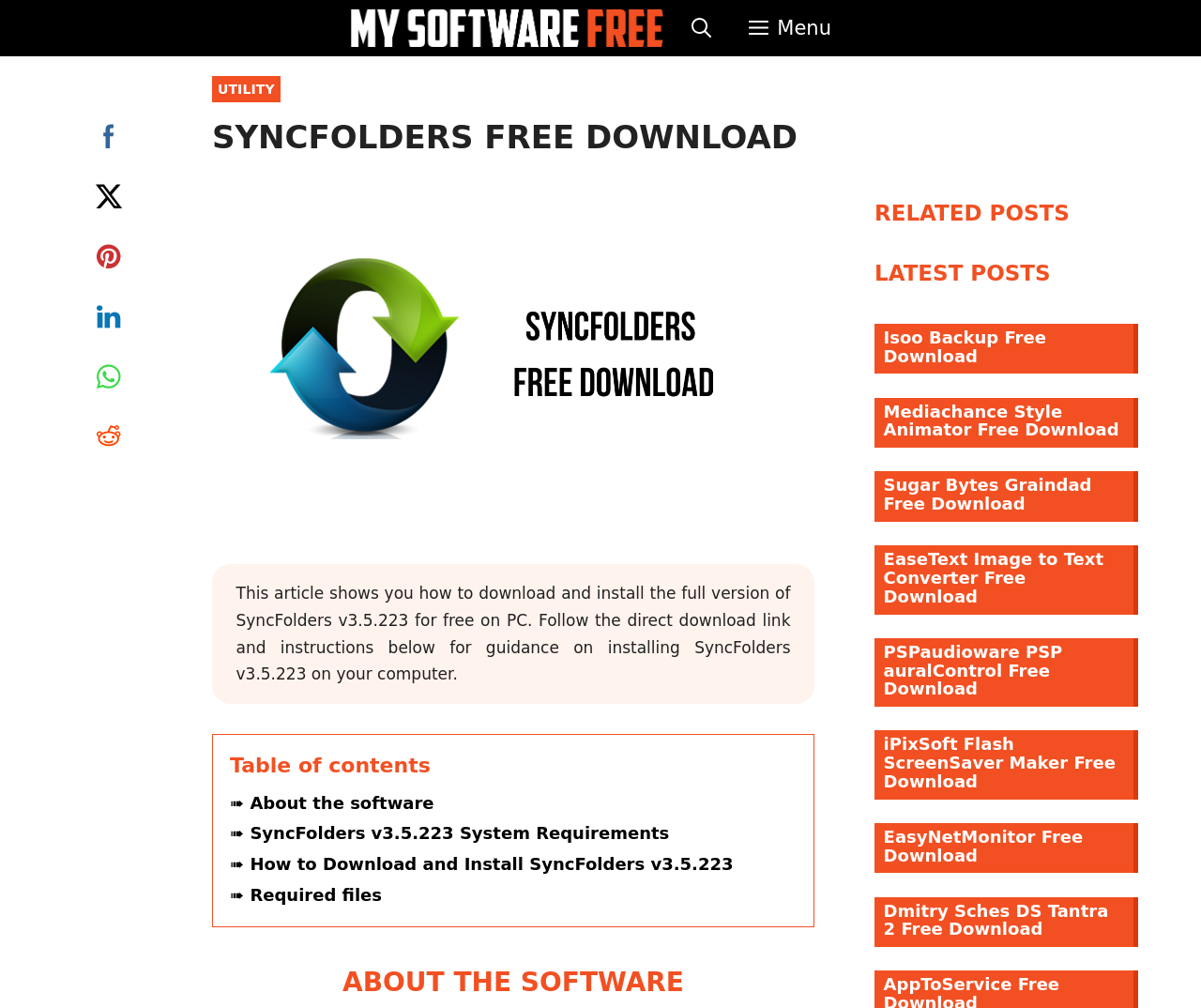How many related posts are there?
Answer the question in a detailed and comprehensive manner.

There are eight related posts listed in the RELATED POSTS section of the webpage, including Isoo Backup Free Download, Mediachance Style Animator Free Download, and others.